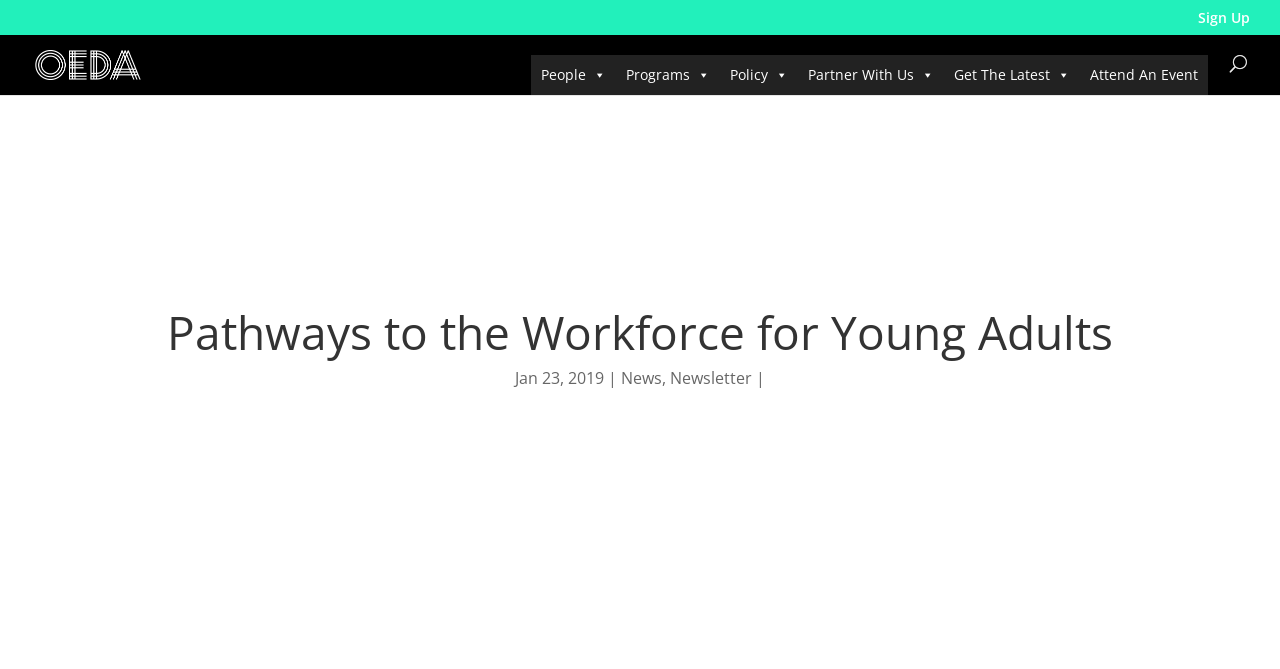Give a short answer using one word or phrase for the question:
What is the purpose of the box on the top-right corner of the webpage?

Search